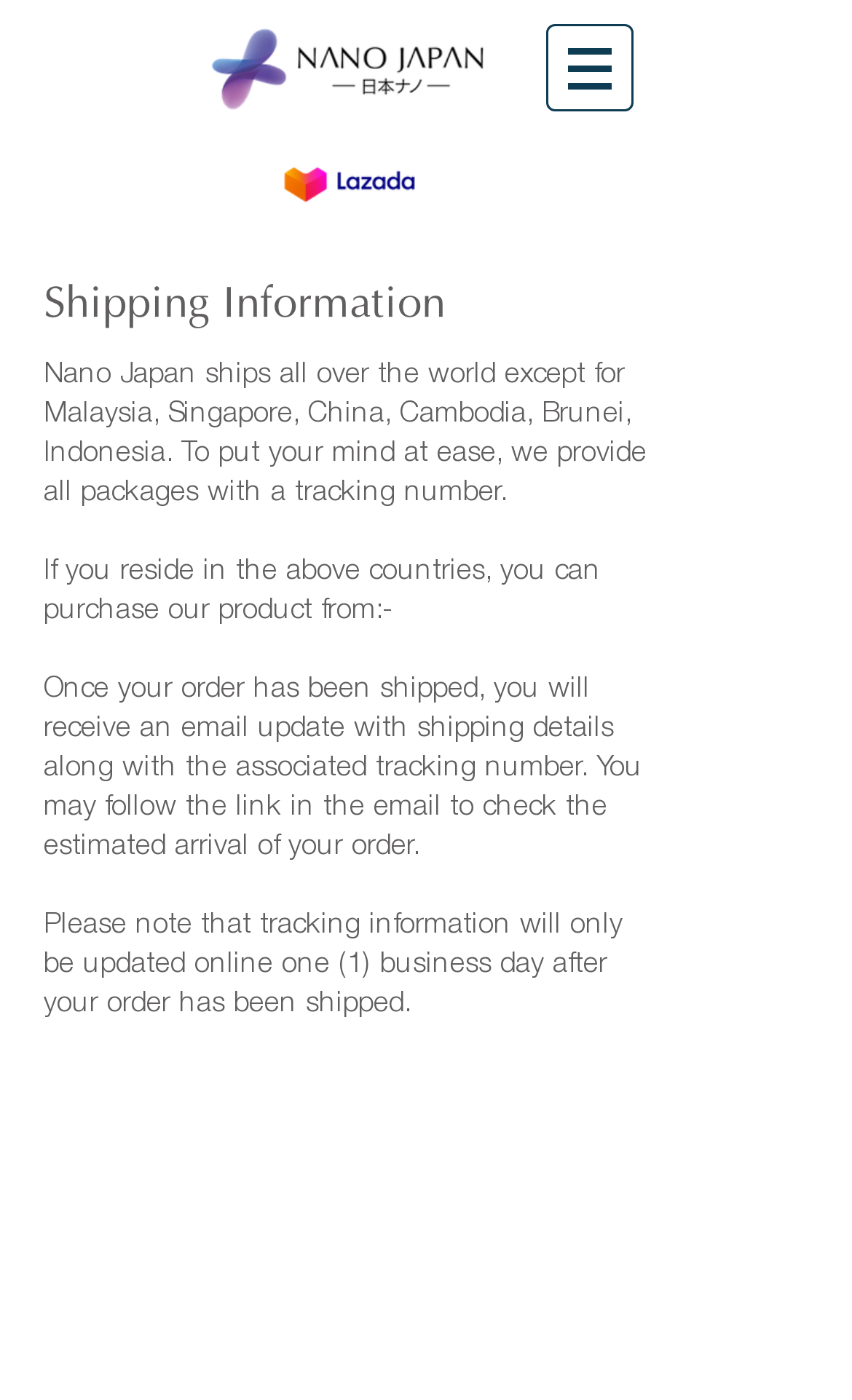How do customers track their orders?
Could you please answer the question thoroughly and with as much detail as possible?

According to the webpage, once an order has been shipped, the customer will receive an email update with shipping details, including a tracking number. The customer can then use this tracking number to check the estimated arrival of their order.